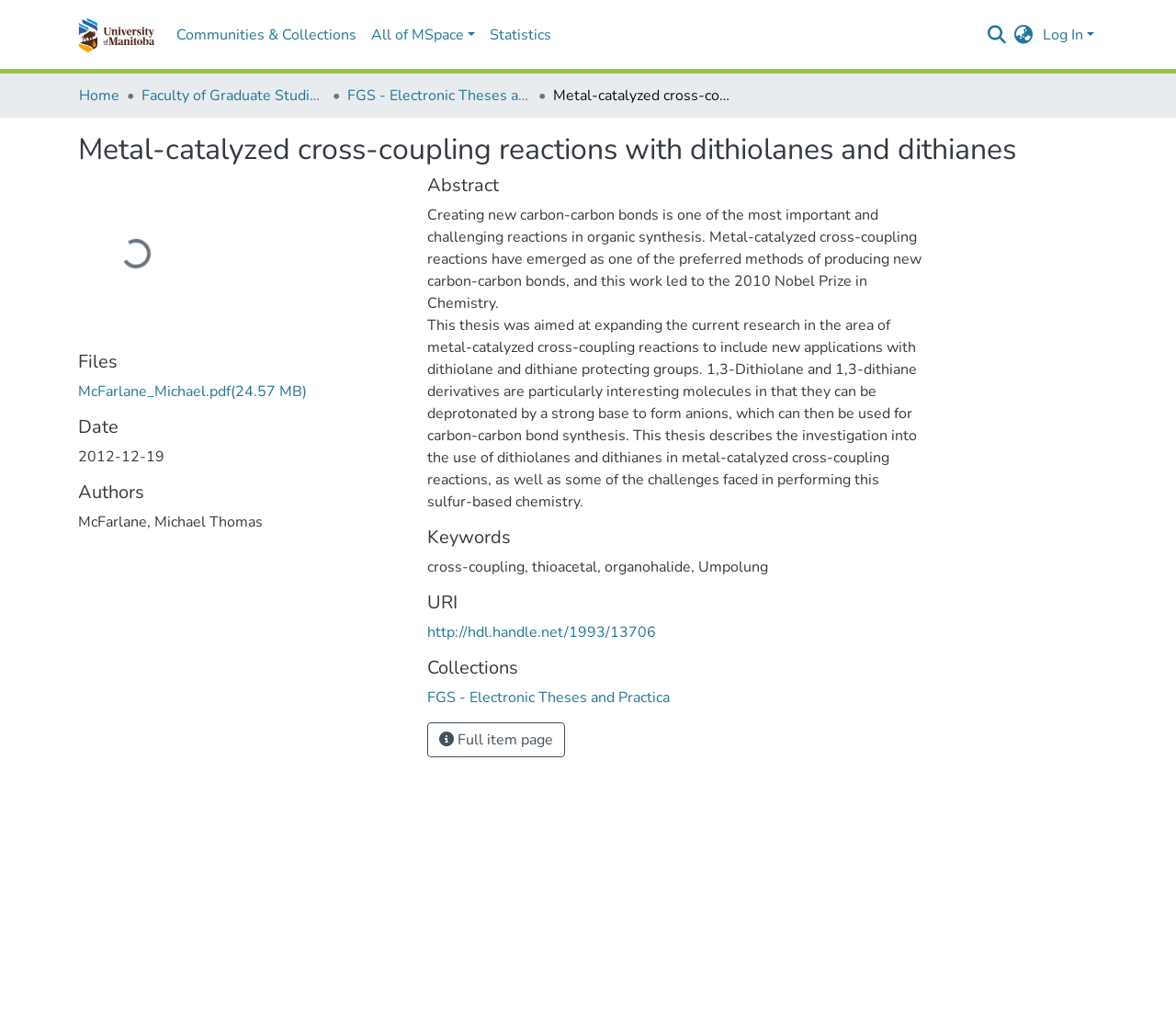What is the date of the thesis?
Please provide a comprehensive answer based on the information in the image.

I found the answer by looking at the static text element with the text '2012-12-19', which is located in the 'Date' section of the webpage.